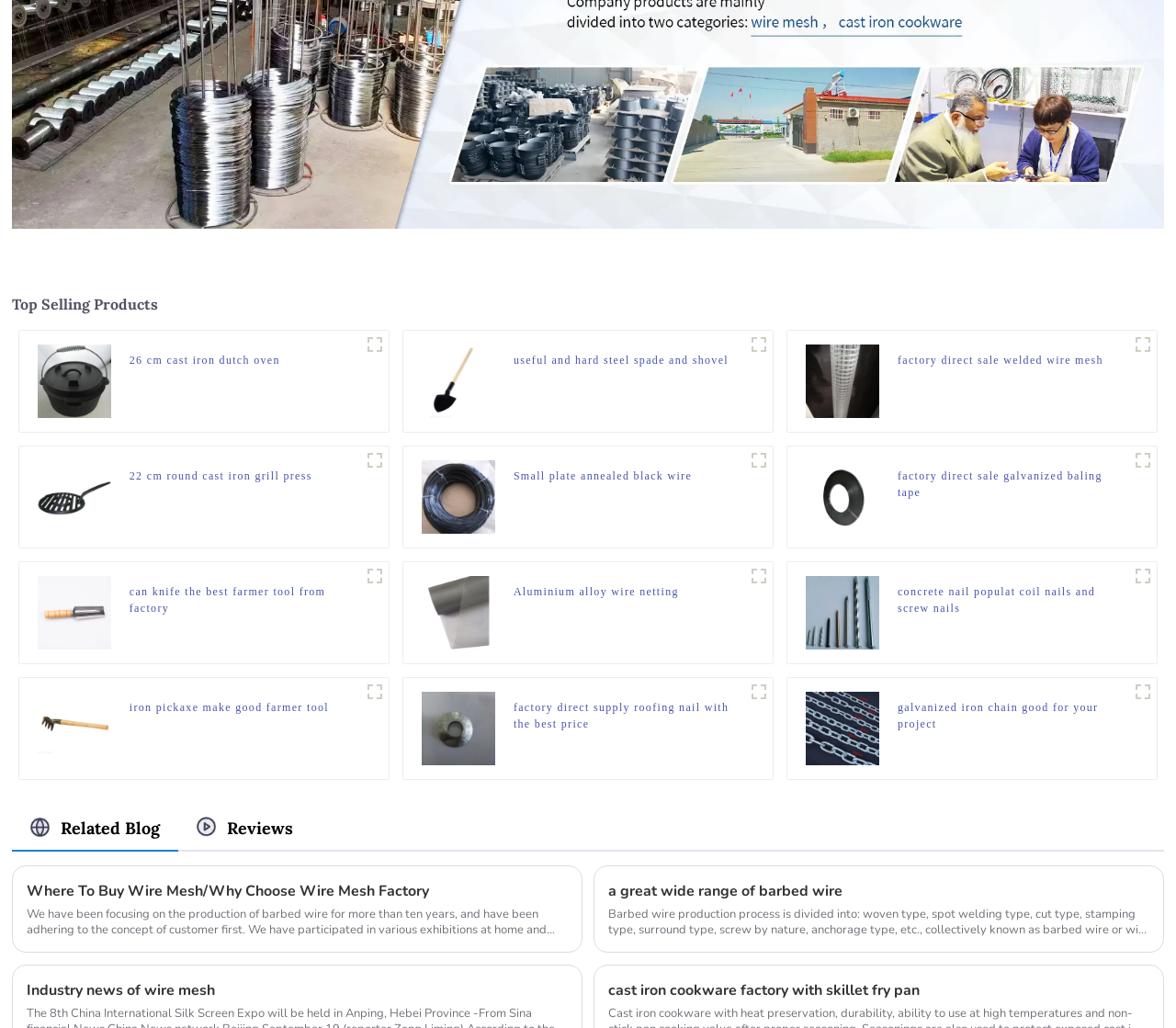Please identify the bounding box coordinates of the region to click in order to complete the task: "View 22 cm round cast iron grill press product details". The coordinates must be four float numbers between 0 and 1, specified as [left, top, right, bottom].

[0.11, 0.455, 0.265, 0.487]